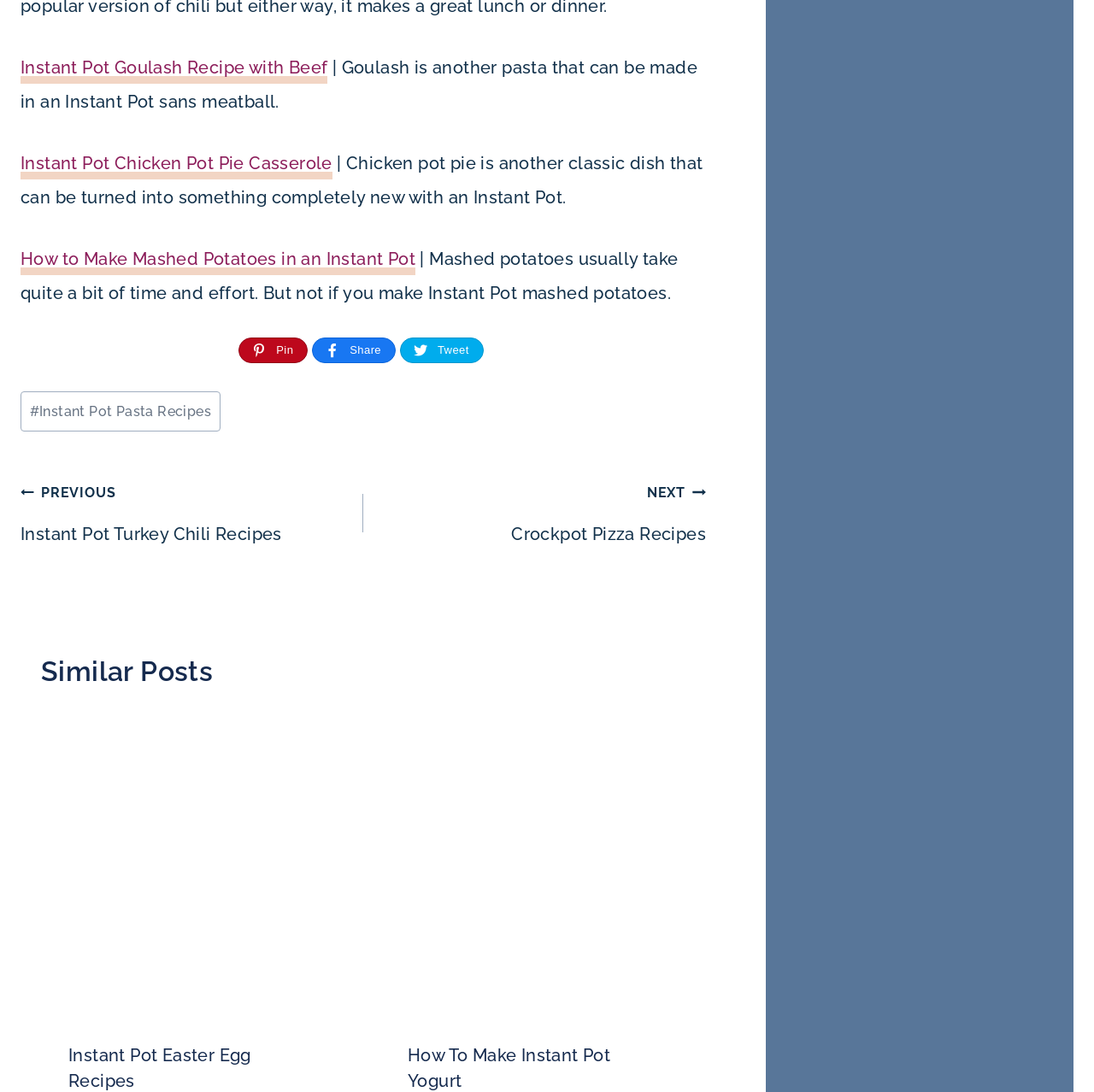Determine the bounding box coordinates of the clickable element necessary to fulfill the instruction: "Click on the link to How to Make Instant Pot Yogurt". Provide the coordinates as four float numbers within the 0 to 1 range, i.e., [left, top, right, bottom].

[0.348, 0.65, 0.627, 0.929]